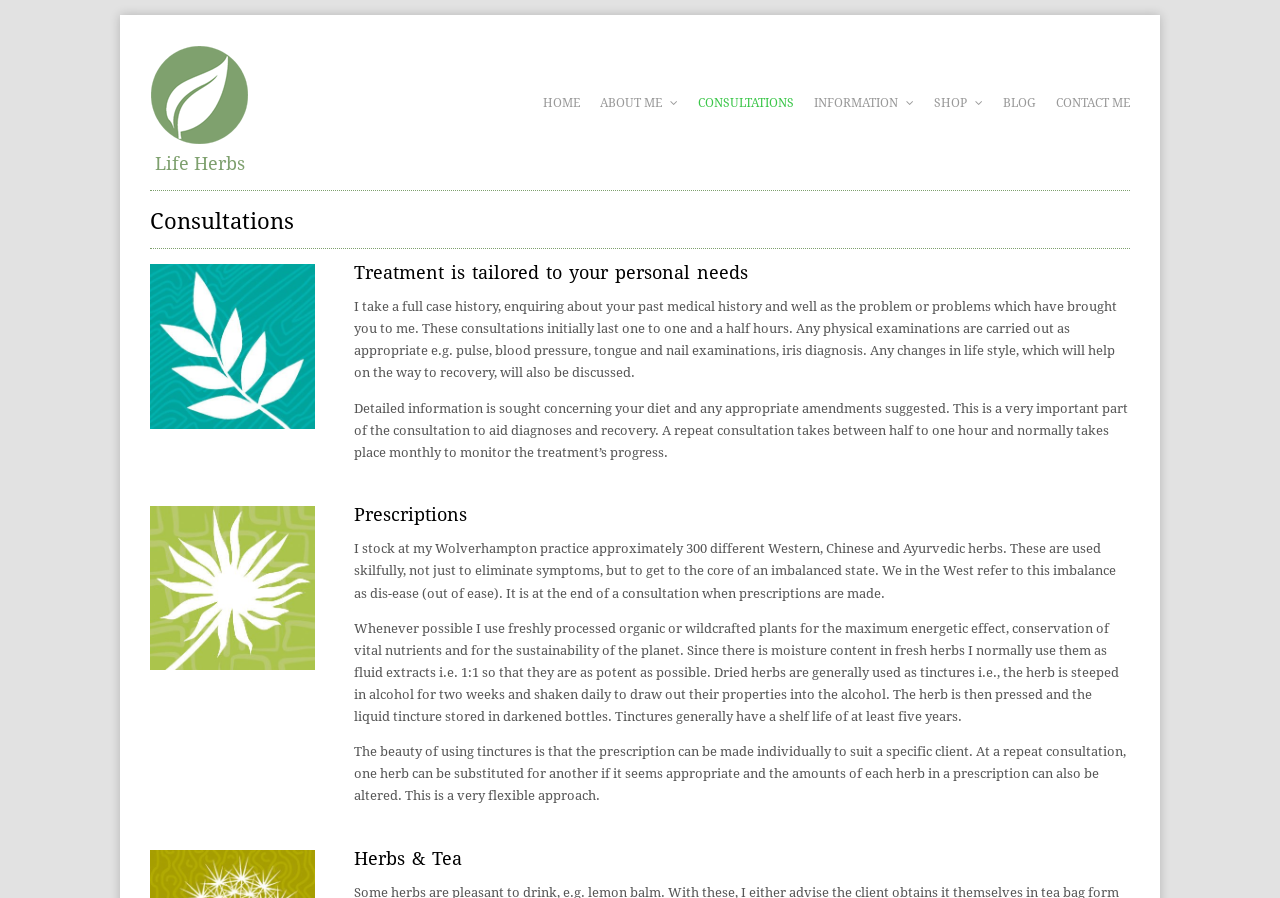Please identify the bounding box coordinates of where to click in order to follow the instruction: "read about consultations".

[0.117, 0.23, 0.883, 0.26]